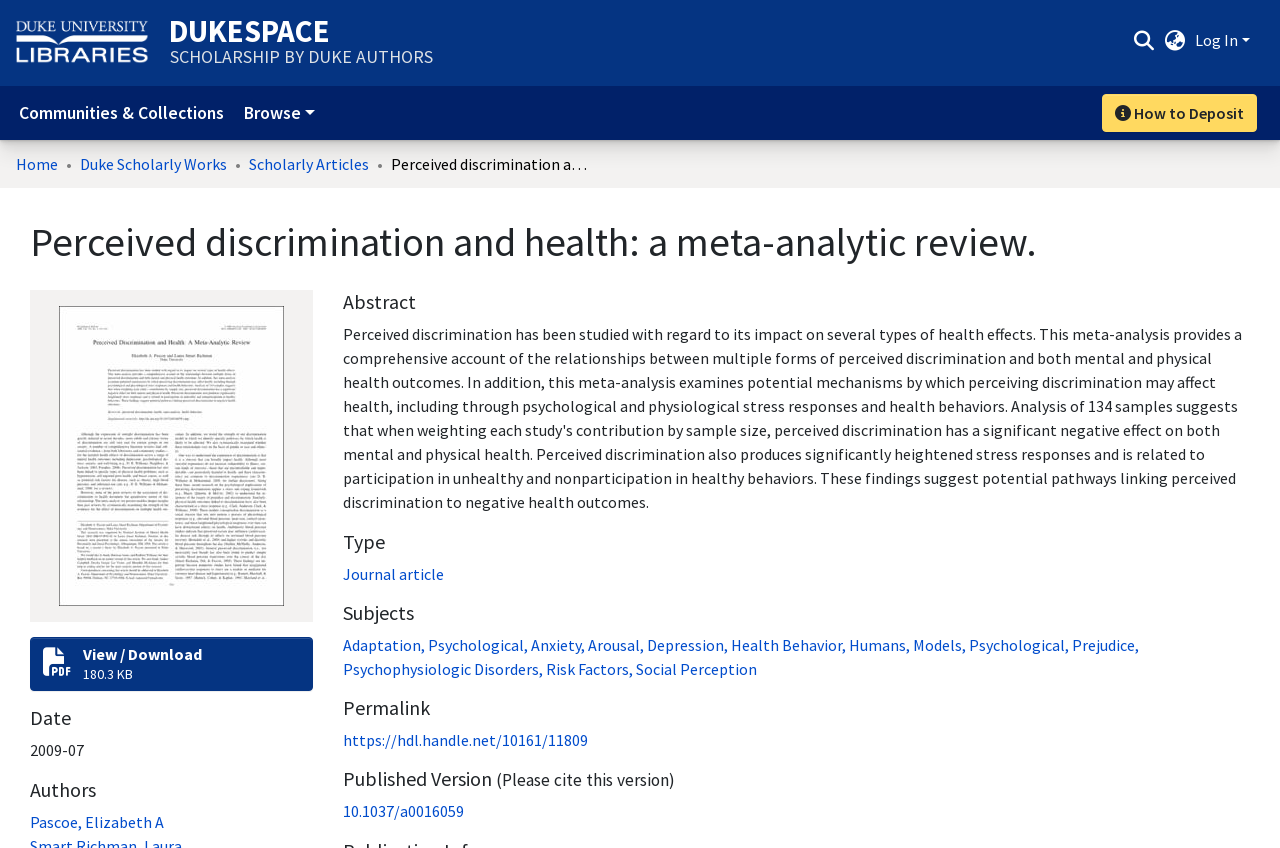Find and extract the text of the primary heading on the webpage.

Perceived discrimination and health: a meta-analytic review.